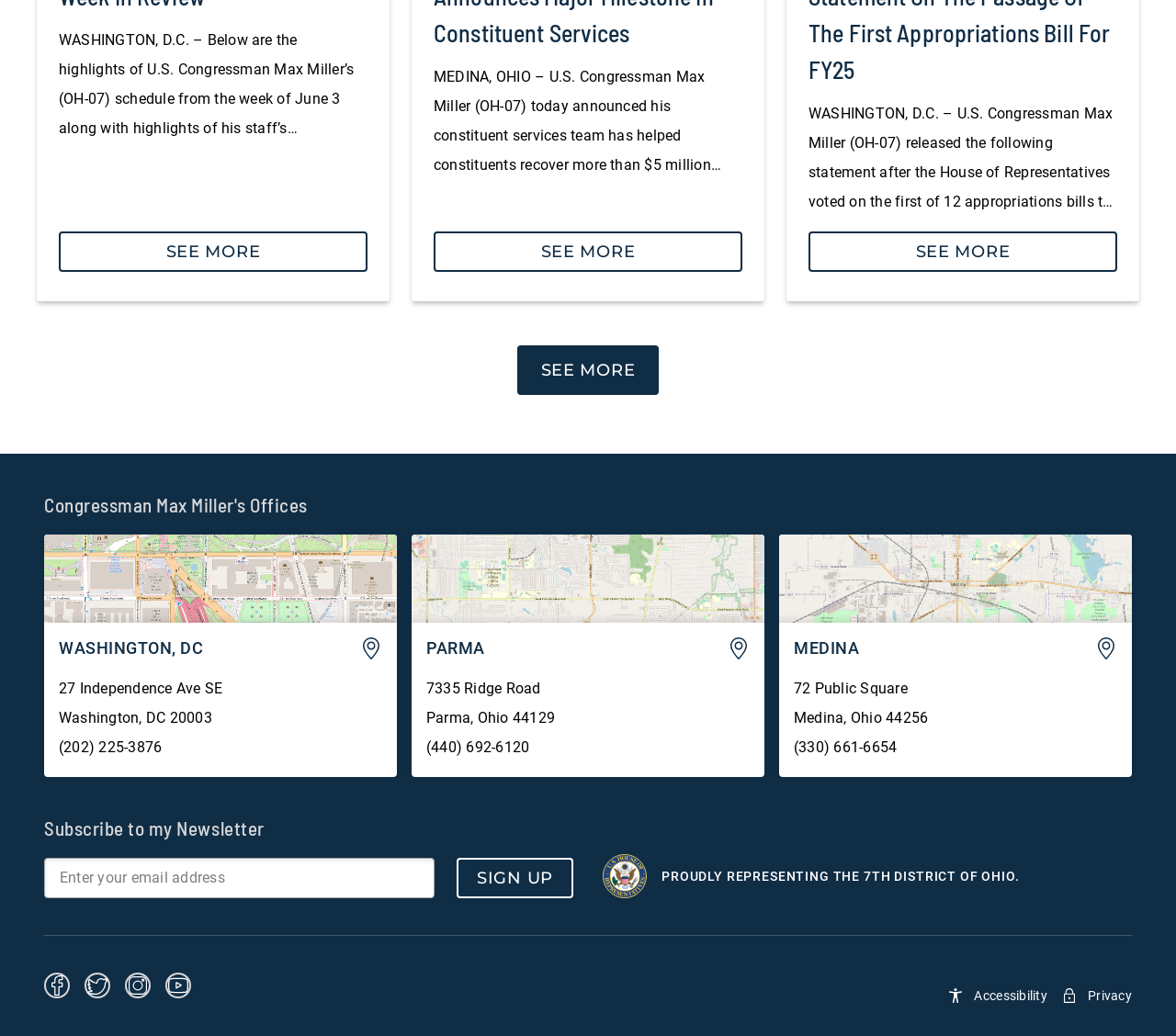Answer the question briefly using a single word or phrase: 
What is the milestone achieved by Congressman Max Miller's constituent services team?

Recovering $5 million